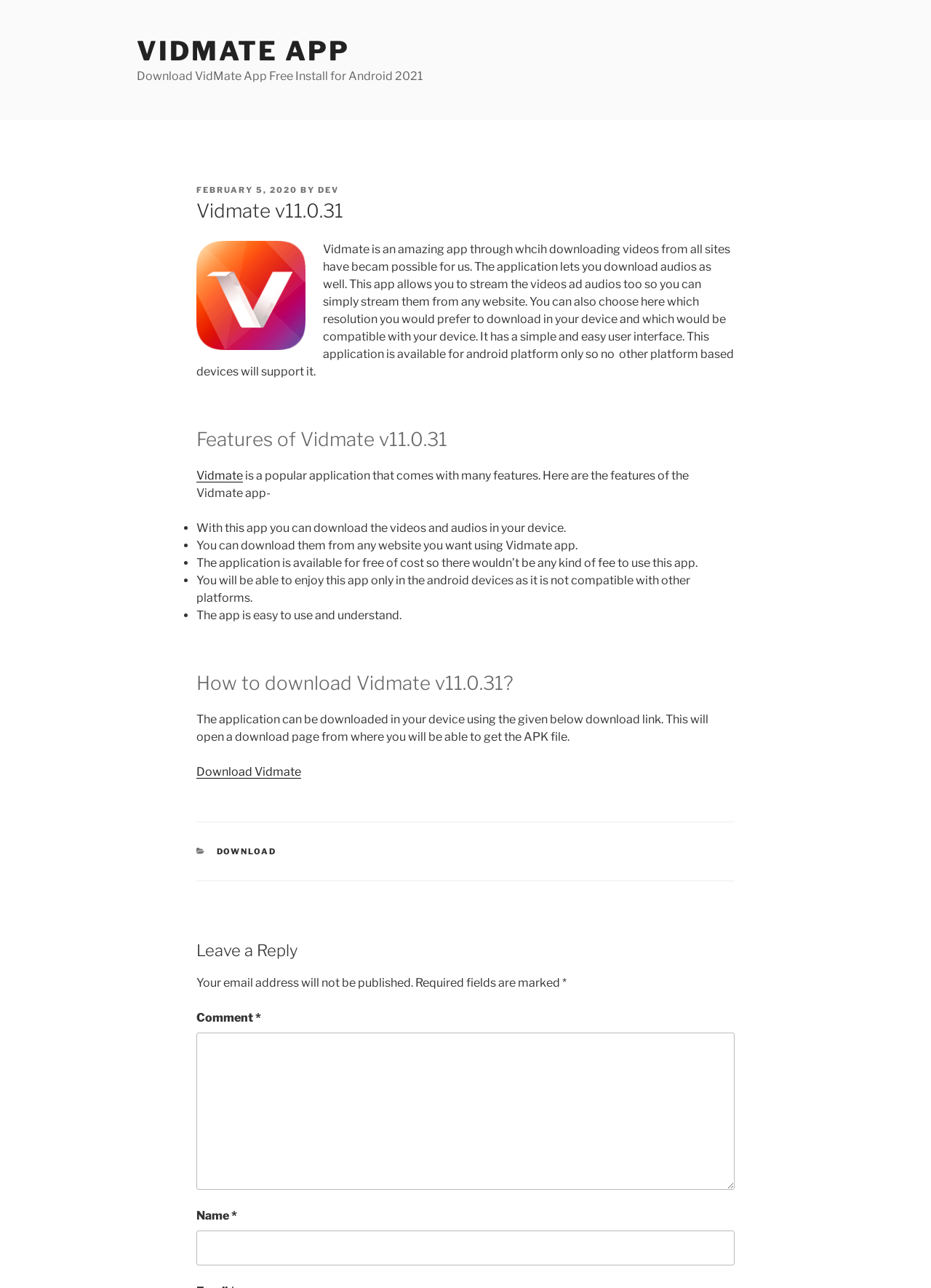Based on the element description, predict the bounding box coordinates (top-left x, top-left y, bottom-right x, bottom-right y) for the UI element in the screenshot: VidMate App

[0.147, 0.027, 0.376, 0.052]